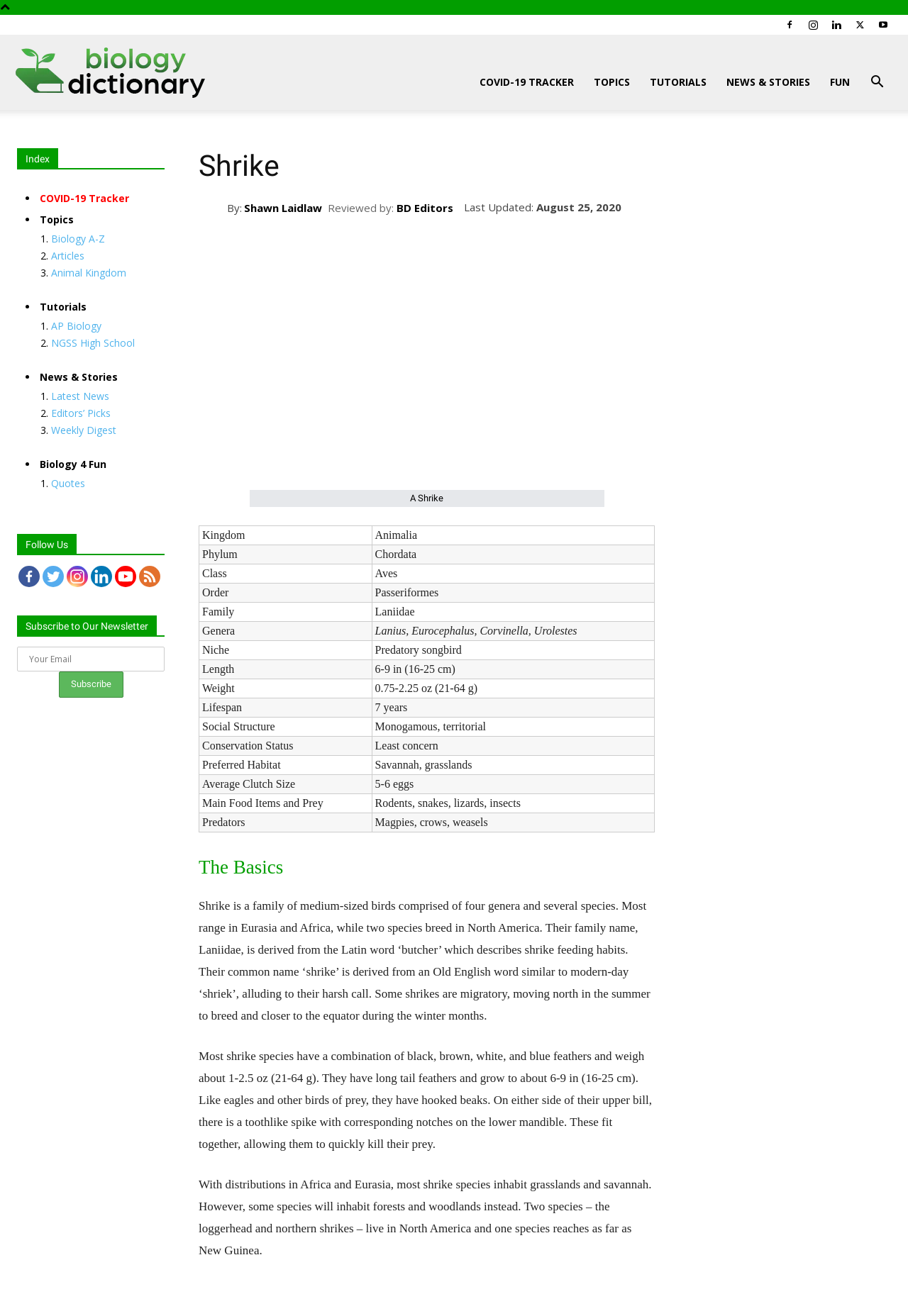What is the last updated date of the article?
Look at the image and answer the question with a single word or phrase.

August 25, 2020